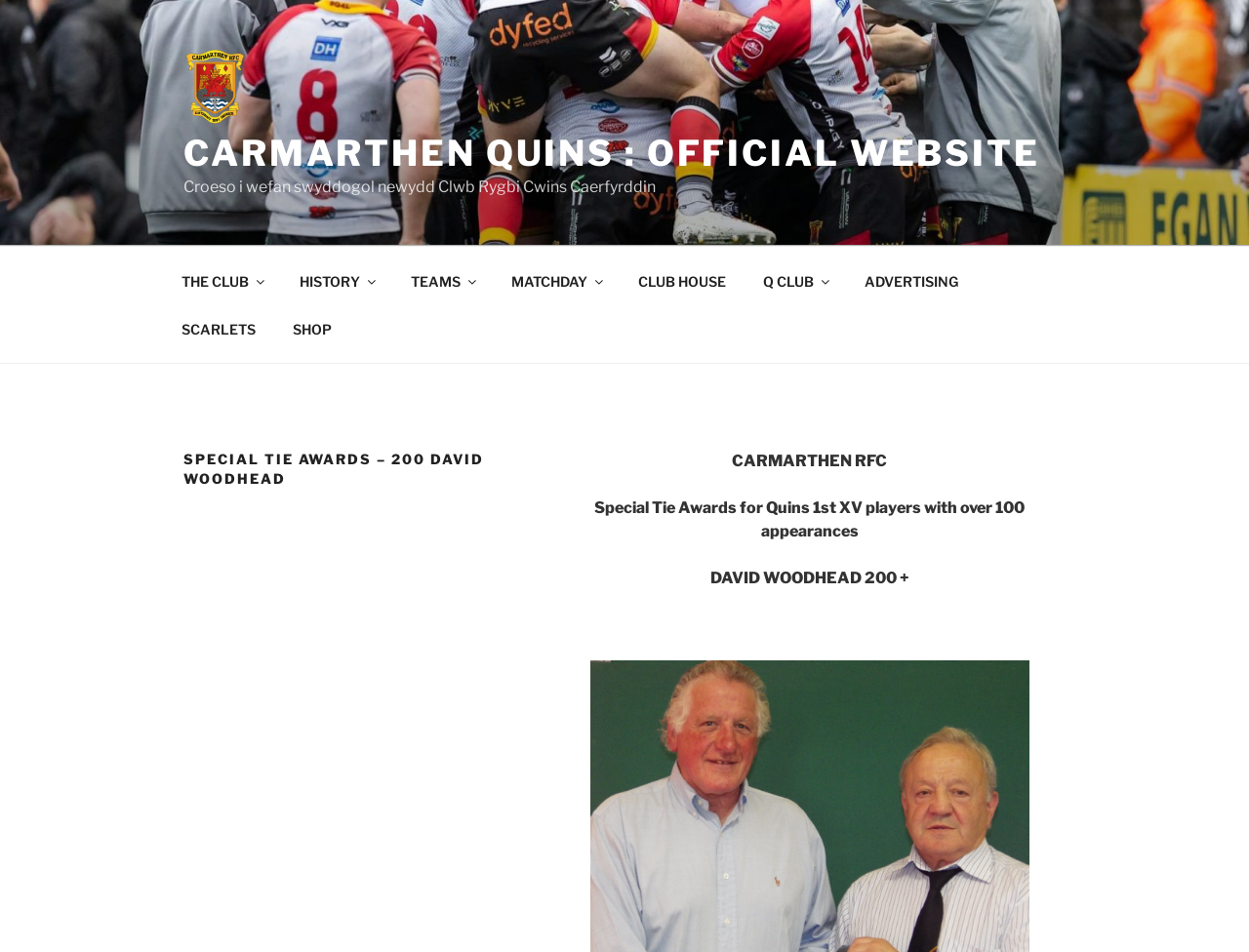Please determine the headline of the webpage and provide its content.

SPECIAL TIE AWARDS – 200 DAVID WOODHEAD